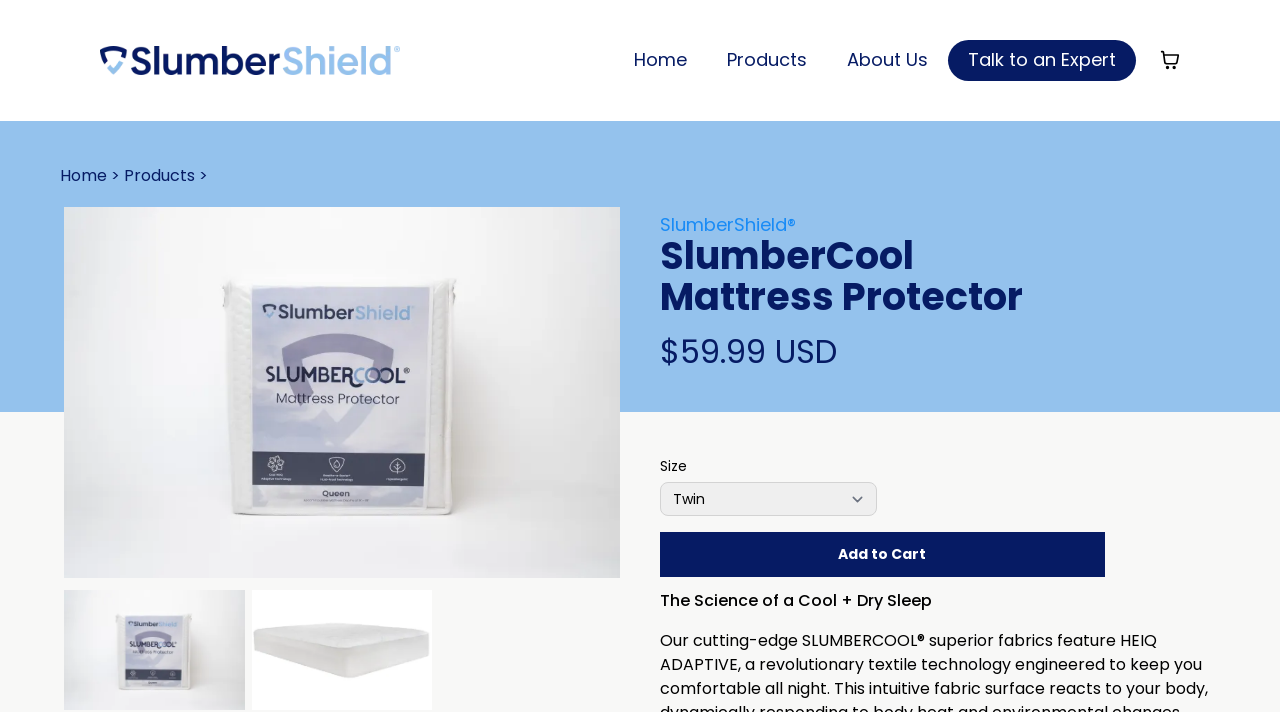Please identify the bounding box coordinates of the element's region that should be clicked to execute the following instruction: "Add the product to cart". The bounding box coordinates must be four float numbers between 0 and 1, i.e., [left, top, right, bottom].

[0.515, 0.747, 0.863, 0.811]